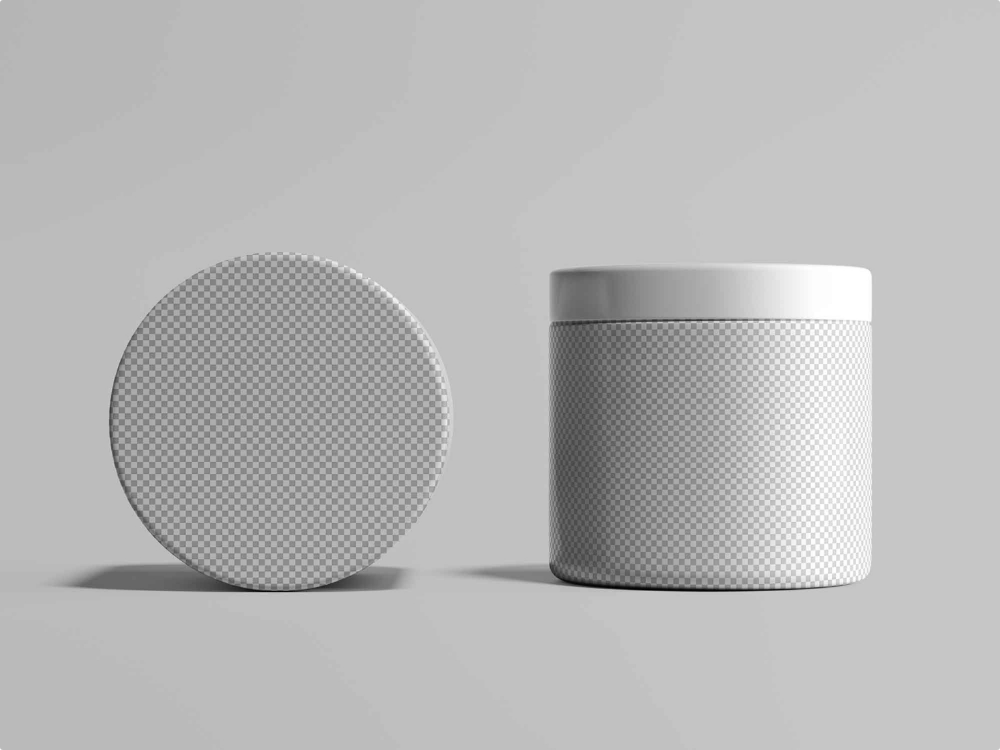What is the size of the PSD file?
Give a detailed response to the question by analyzing the screenshot.

According to the caption, the PSD file has a size of 258.4 MB, which is mentioned as part of the file's specifications.